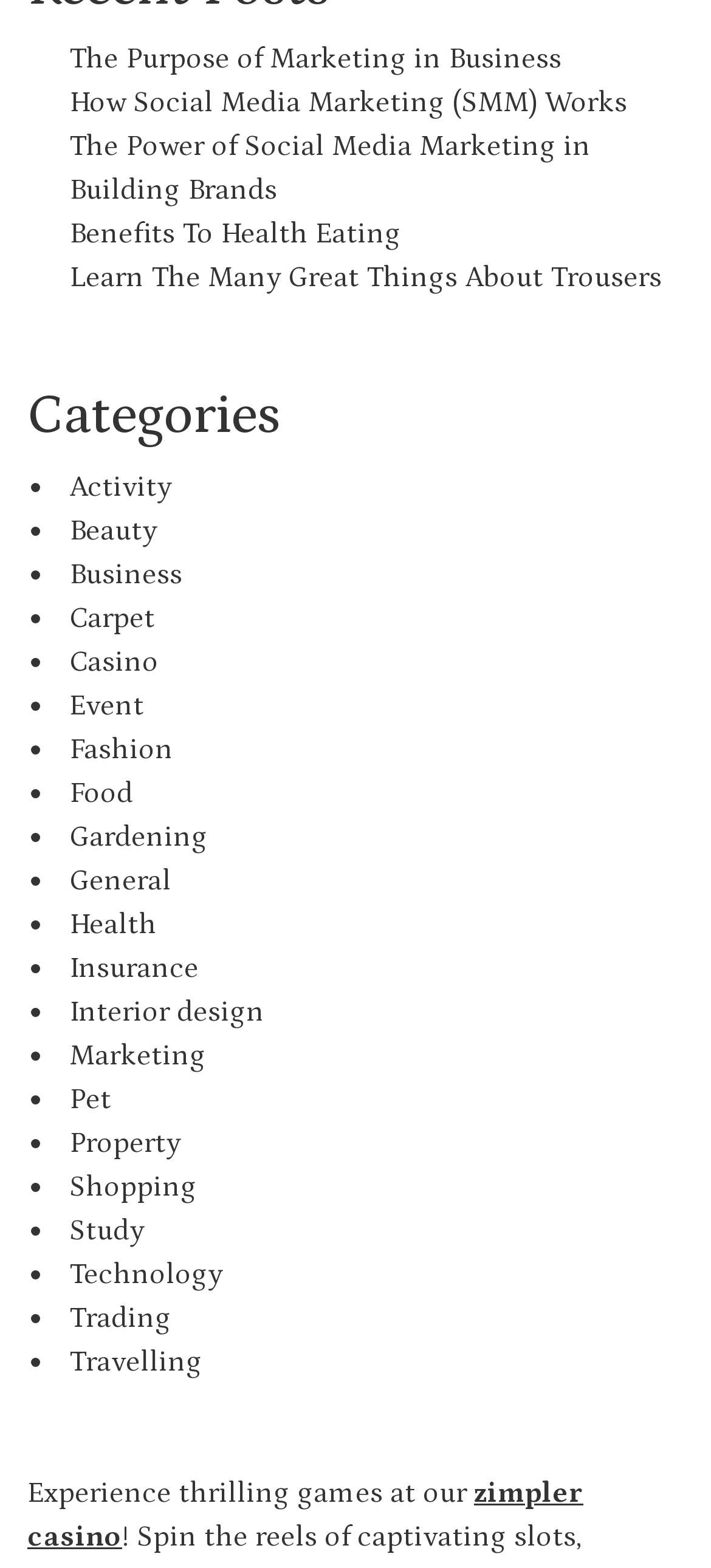What is the first category listed?
Refer to the image and answer the question using a single word or phrase.

Activity